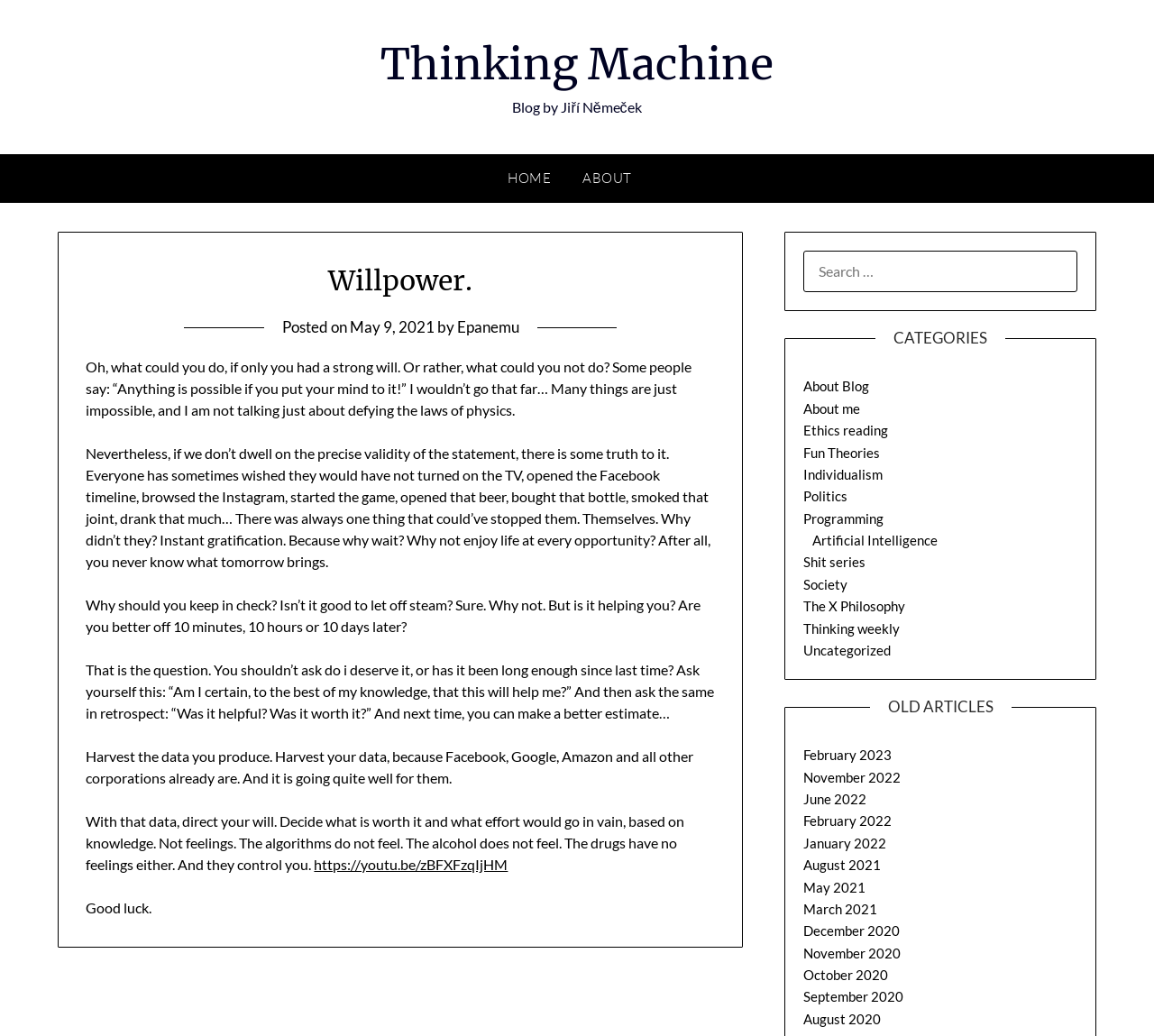Determine the bounding box coordinates of the section I need to click to execute the following instruction: "Click on the 'HOME' link". Provide the coordinates as four float numbers between 0 and 1, i.e., [left, top, right, bottom].

[0.44, 0.149, 0.49, 0.196]